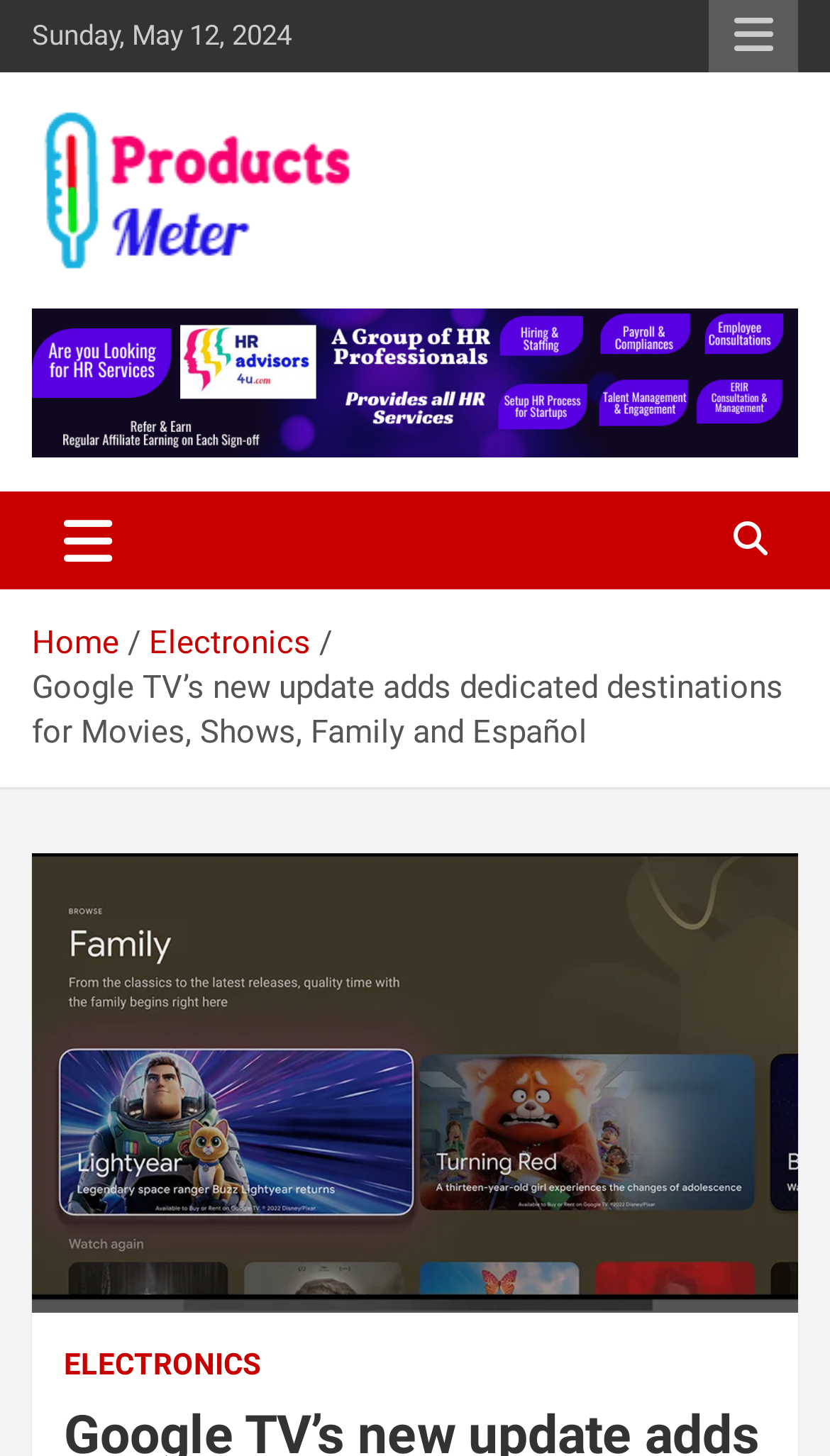Provide an in-depth description of the elements and layout of the webpage.

The webpage appears to be a news article or blog post from productsmeter.com, with a focus on Google TV's new update. At the top left, there is a date displayed as "Sunday, May 12, 2024". Next to the date, there is a responsive menu button with an icon. 

Below the date and menu button, there is a section with the website's logo, which is an image, and a link to the website's homepage. The website's tagline, "Helping Buyer to choose the right products", is displayed below the logo. 

To the right of the logo section, there is a banner advertisement with an image. Below the advertisement, there is a toggle navigation button that controls the navigation bar. 

The navigation bar, or breadcrumbs, is located below the toggle button and contains links to the "Home" and "Electronics" categories. 

The main content of the webpage is a news article with the title "Google TV’s new update adds dedicated destinations for Movies, Shows, Family and Español". The article's content is not fully described in the accessibility tree, but it appears to be a summary or introduction to the update. 

Below the article's title, there is a figure or image related to the article. At the very bottom of the page, there is a link to the "ELECTRONICS" category.